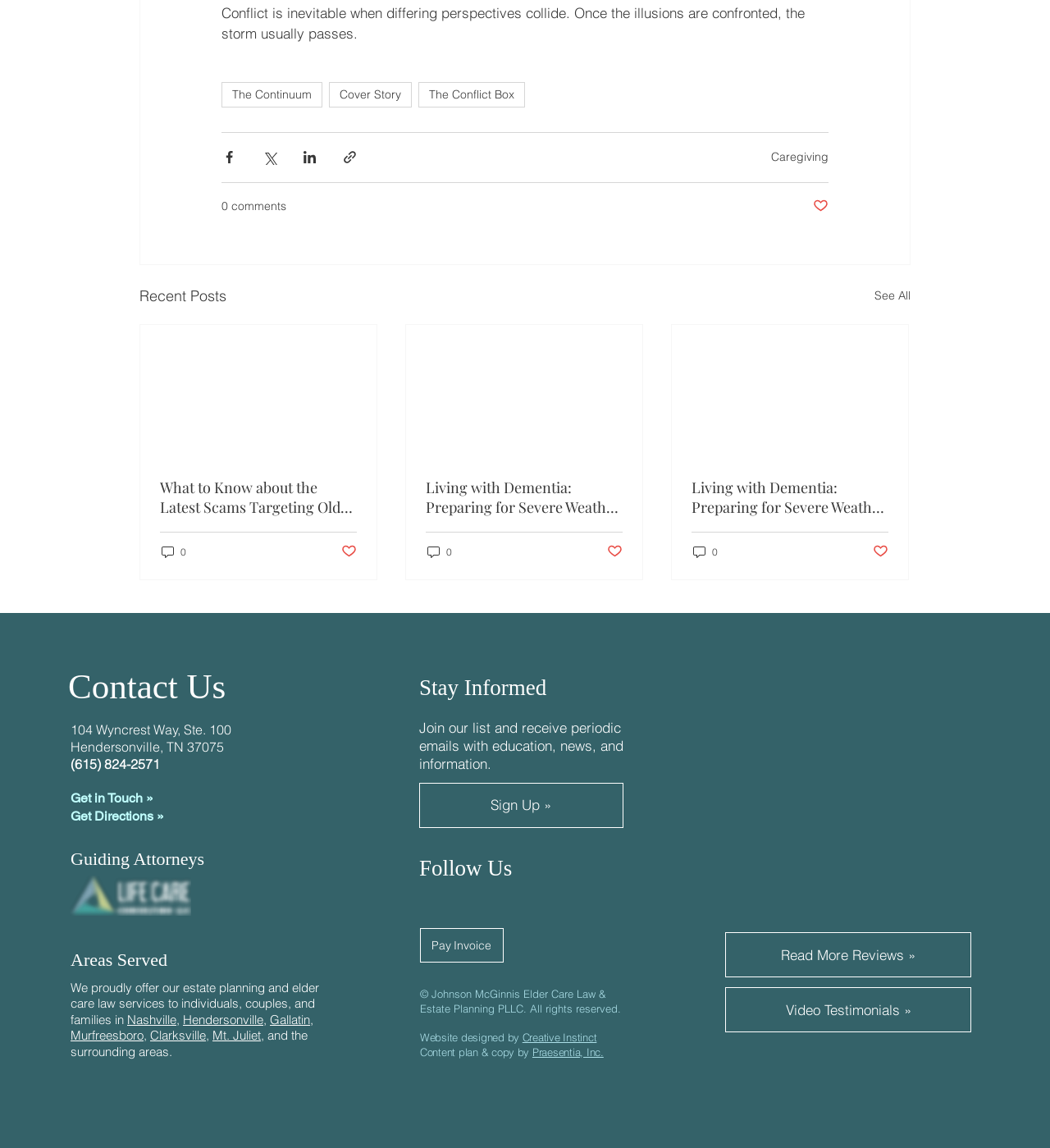How many social media platforms are listed?
Answer the question with a thorough and detailed explanation.

I counted the number of links in the 'Follow Us' section, and there are two of them, which are Facebook and YouTube.